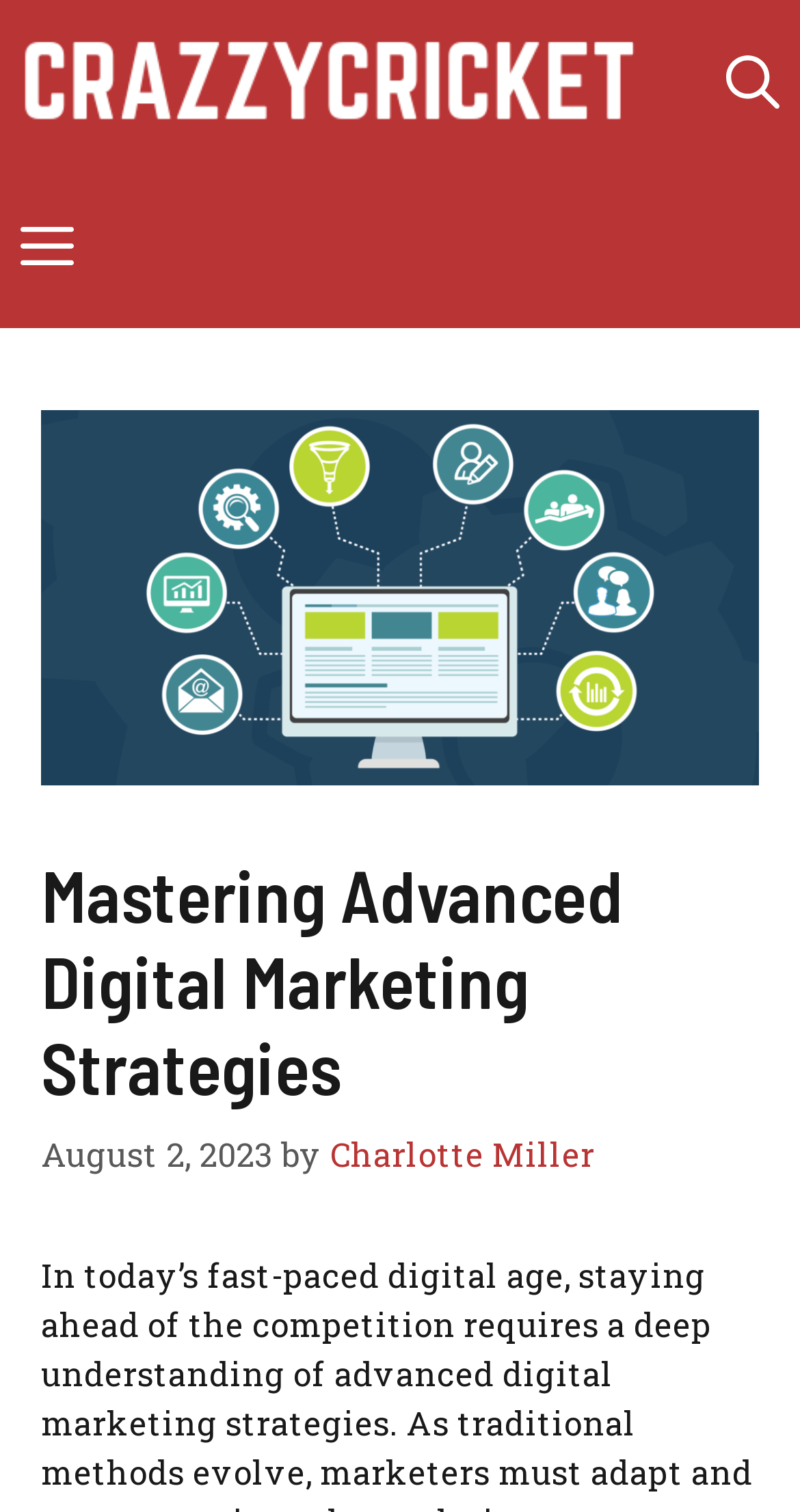Offer a thorough description of the webpage.

The webpage is about mastering advanced digital marketing strategies. At the top, there is a primary navigation bar that spans the entire width of the page. On the left side of the navigation bar, there is a link to "CrazzyCricket" accompanied by an image of the same name. Next to it, there is a "Menu" button. On the right side of the navigation bar, there is an "Open search" button.

Below the navigation bar, there is a header section that occupies most of the page's width. It contains a heading that reads "Mastering Advanced Digital Marketing Strategies". Below the heading, there is a time element that displays the date "August 2, 2023". Next to the date, there is a text "by" followed by a link to "Charlotte Miller".